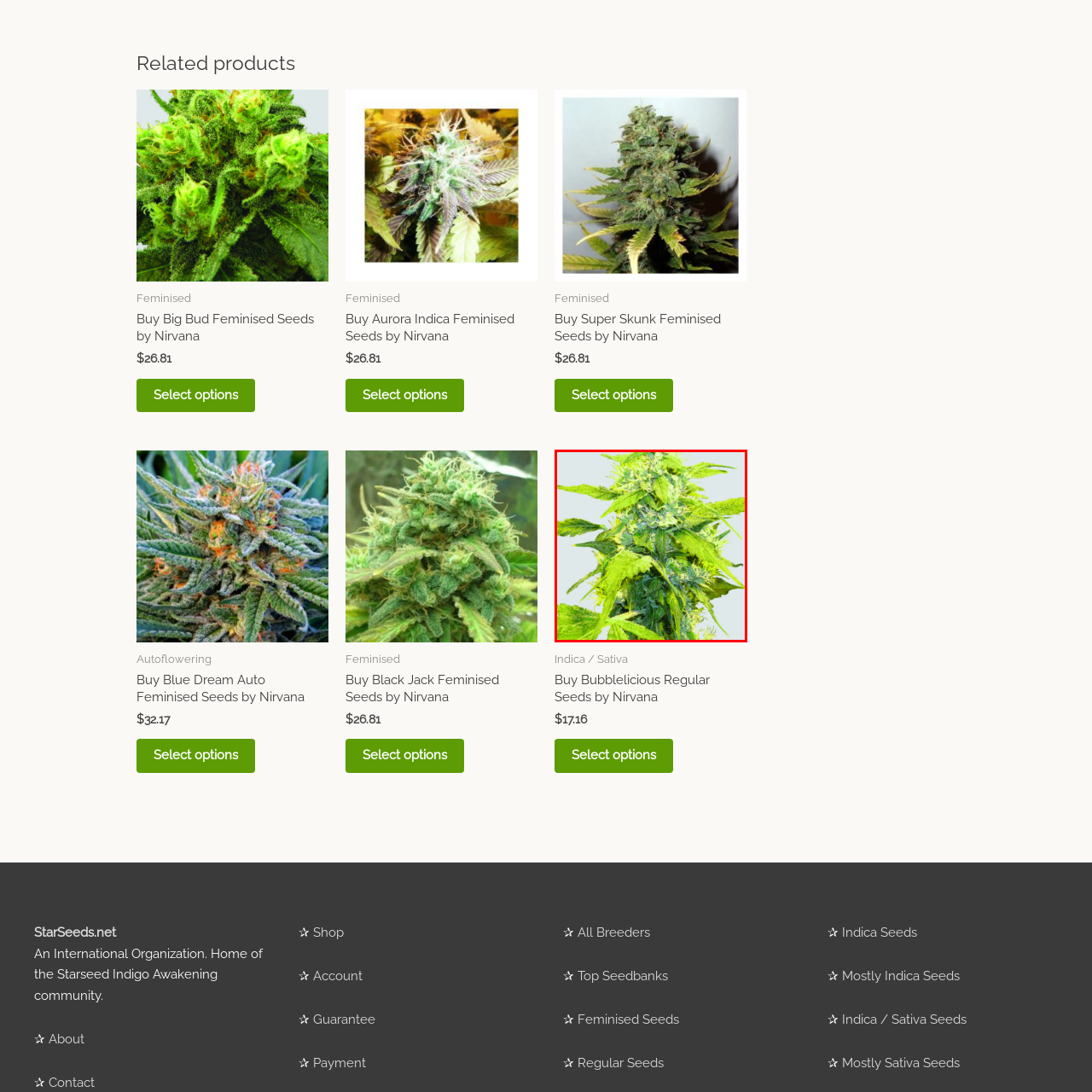What are the characteristics of the Bubblelicious Regular Seeds?
Direct your attention to the area of the image outlined in red and provide a detailed response based on the visual information available.

According to the caption, the Bubblelicious Regular Seeds are known for their balanced Indica/Sativa characteristics, making them a popular choice among cannabis enthusiasts.